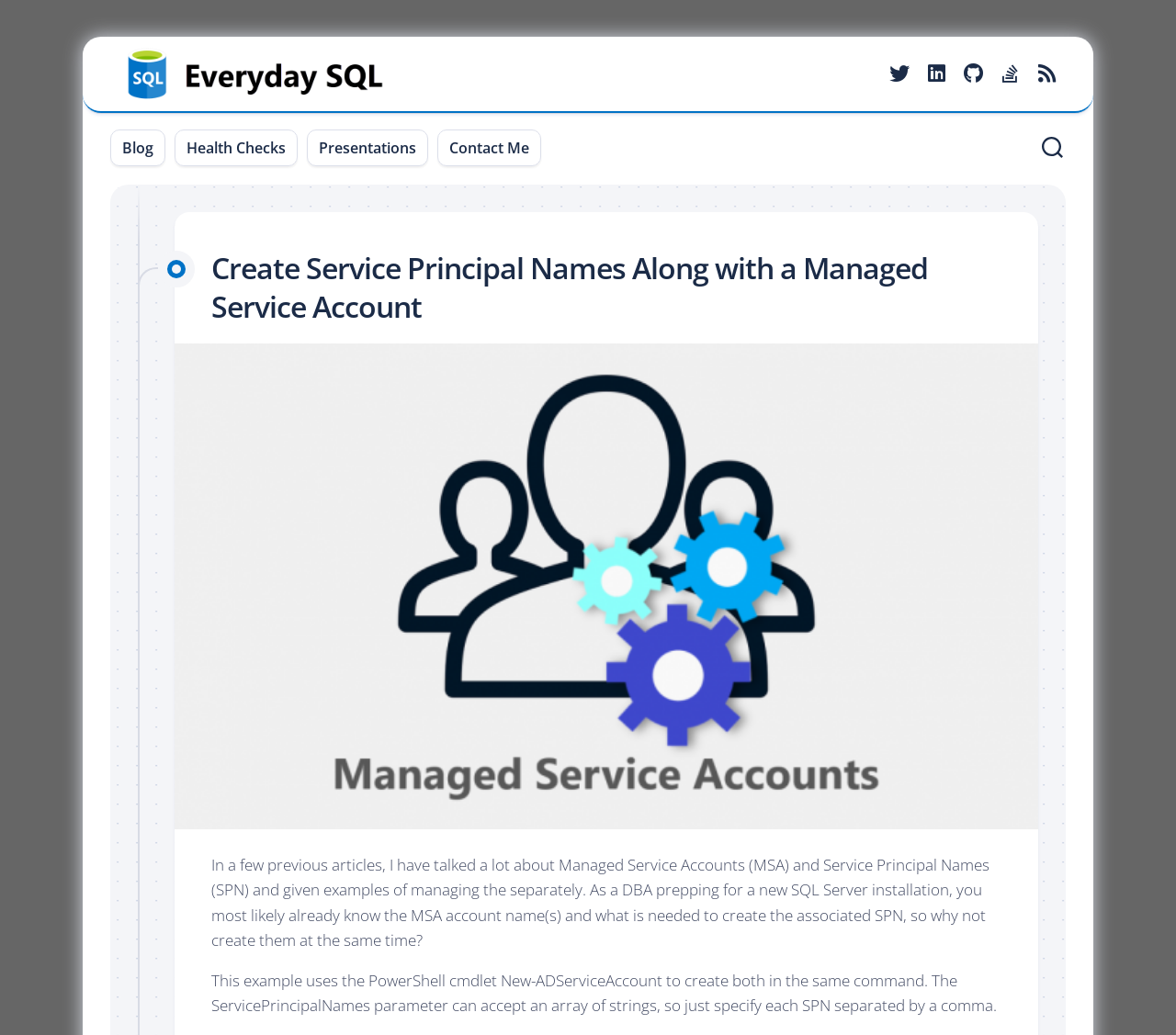Find and provide the bounding box coordinates for the UI element described with: "title="RSS Feed"".

[0.881, 0.061, 0.898, 0.081]